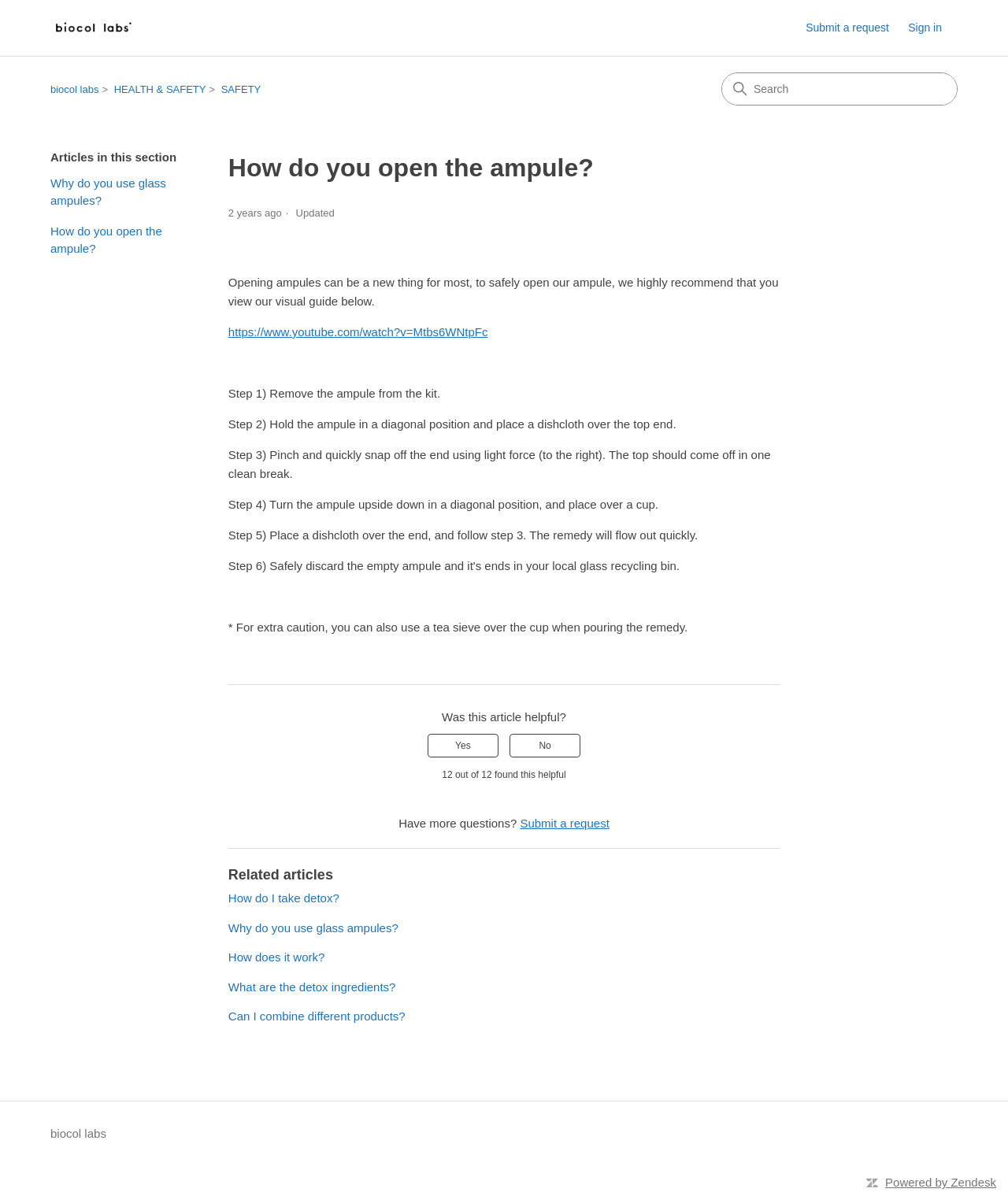Please provide the main heading of the webpage content.

How do you open the ampule?